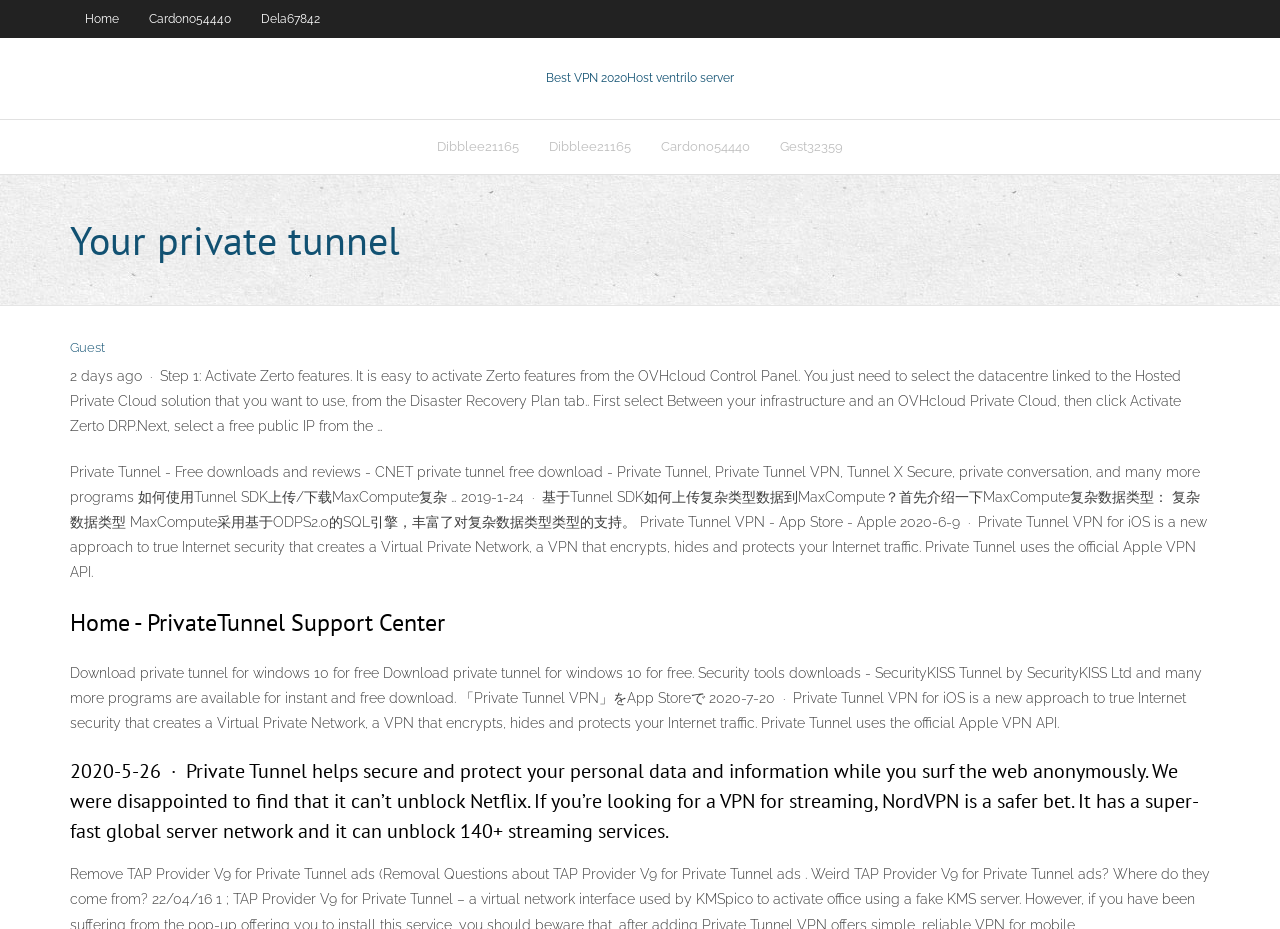Bounding box coordinates are to be given in the format (top-left x, top-left y, bottom-right x, bottom-right y). All values must be floating point numbers between 0 and 1. Provide the bounding box coordinate for the UI element described as: Home

[0.055, 0.0, 0.105, 0.04]